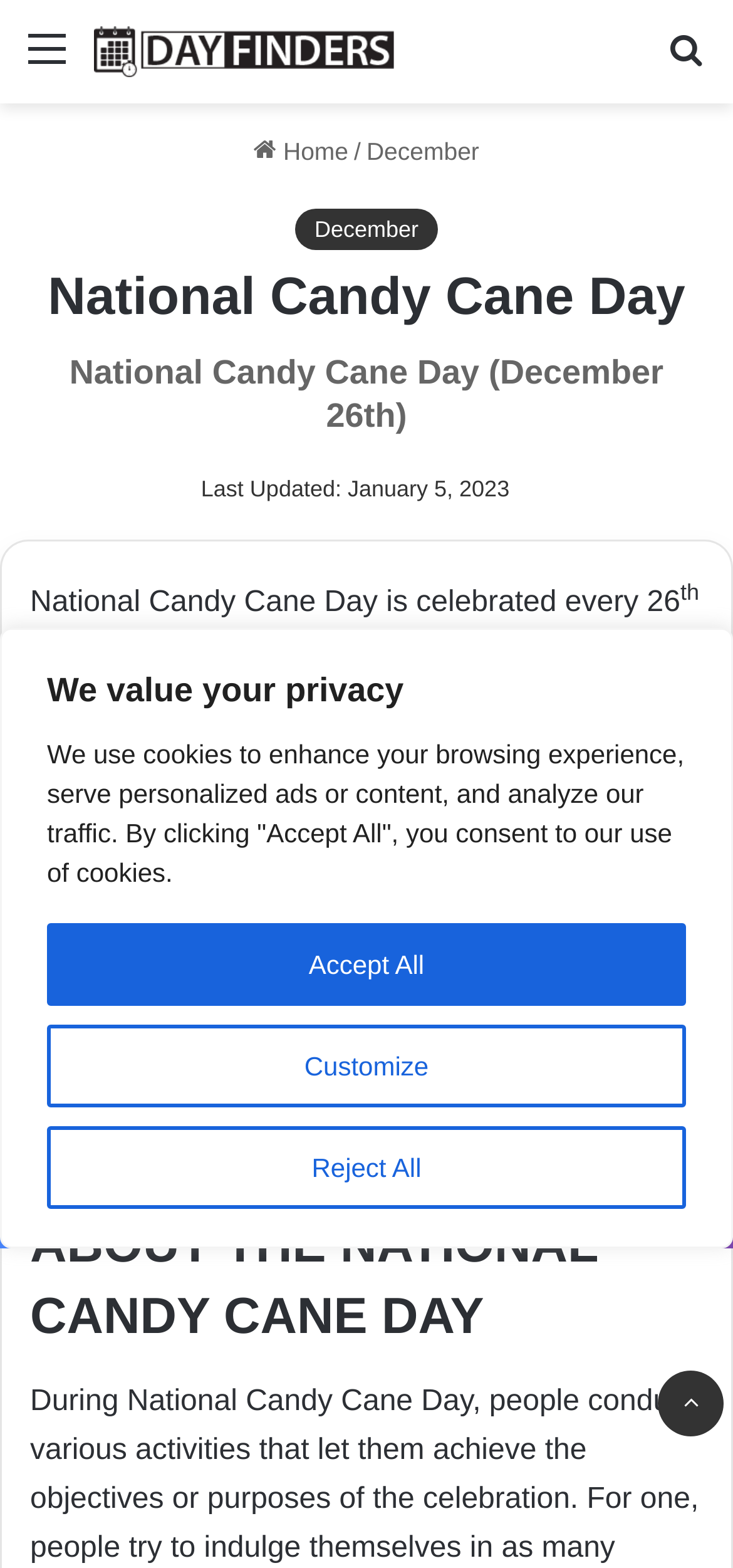Identify the bounding box coordinates of the specific part of the webpage to click to complete this instruction: "Click the 'Menu' link".

[0.038, 0.015, 0.09, 0.069]